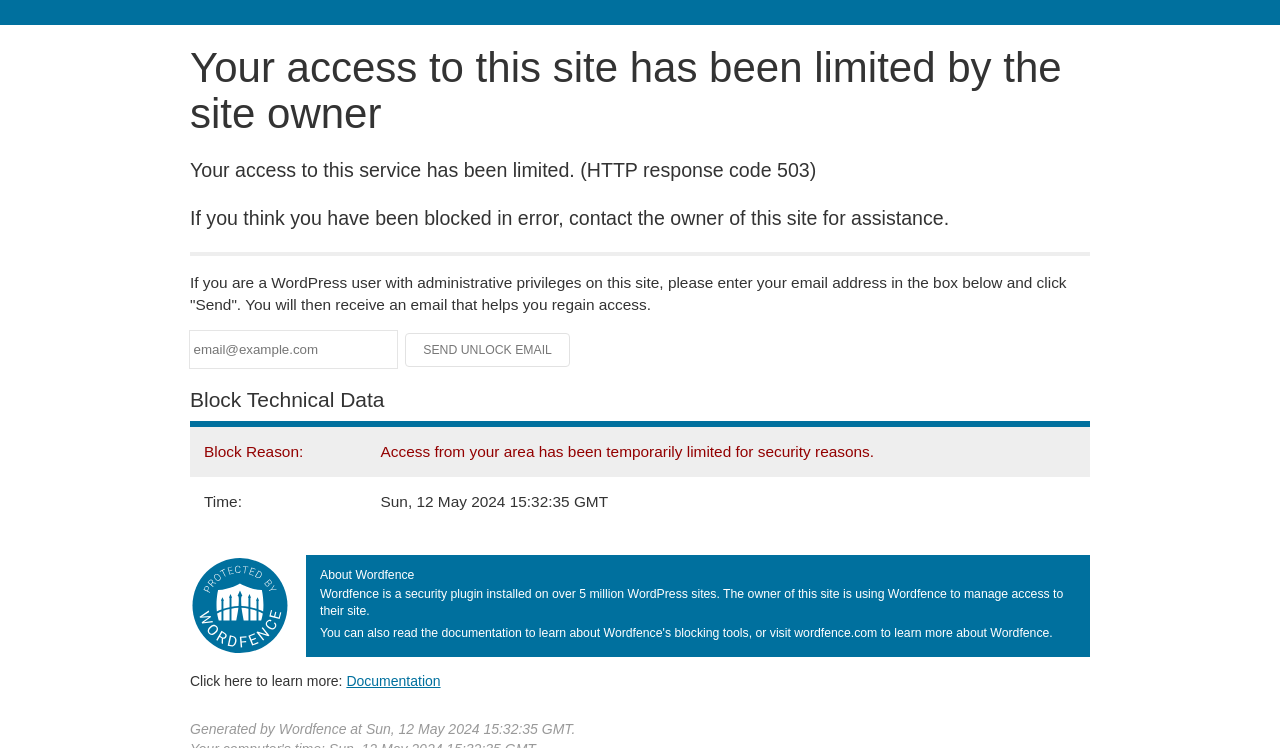Please extract the webpage's main title and generate its text content.

Your access to this site has been limited by the site owner